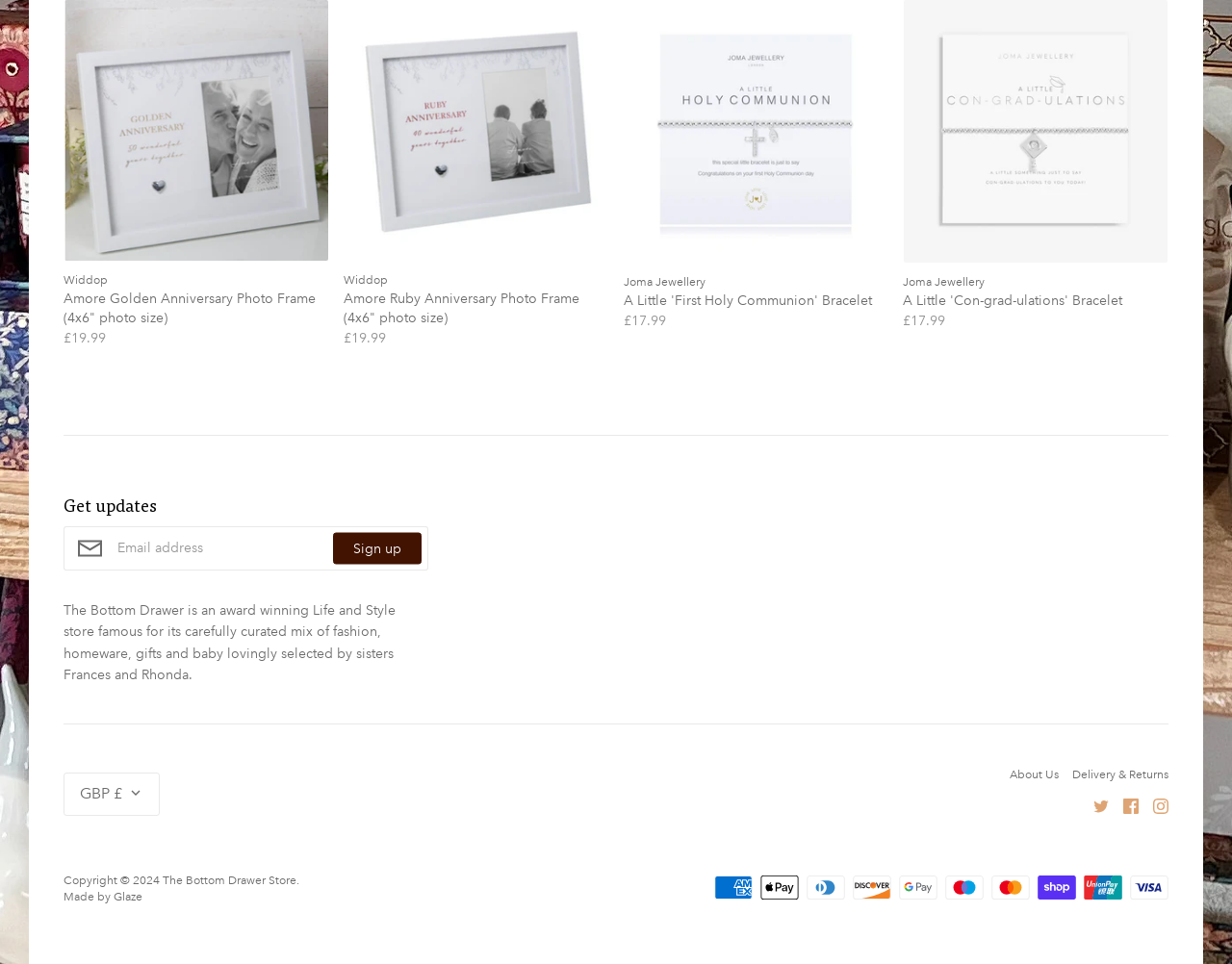Determine the bounding box coordinates (top-left x, top-left y, bottom-right x, bottom-right y) of the UI element described in the following text: Sign up

[0.27, 0.553, 0.342, 0.586]